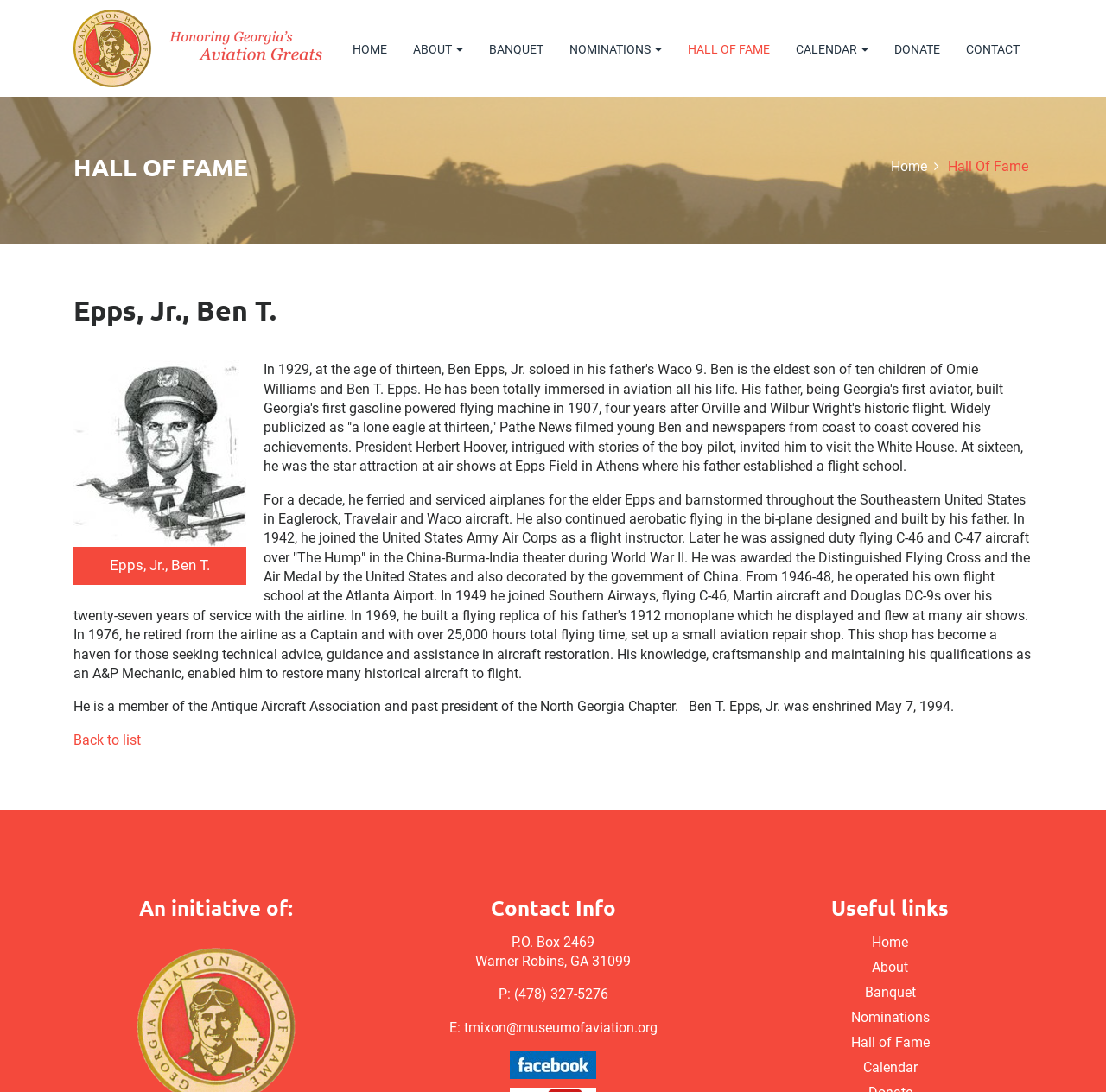Generate a comprehensive description of the contents of the webpage.

The webpage is dedicated to the Georgia Aviation Hall of Fame, specifically featuring Ben T. Epps, Jr. At the top, there is a navigation menu with 8 links: HOME, ABOUT, BANQUET, NOMINATIONS, HALL OF FAME, CALENDAR, DONATE, and CONTACT. Below the menu, there is a large figure with a link, likely an image related to the Hall of Fame.

The main content of the page is divided into two sections. On the left, there is a heading "HALL OF FAME" followed by a link to "Home" and another link to "Hall Of Fame". Below these links, there is a figure with an image of Ben T. Epps, Jr. and a figcaption. 

On the right side of the page, there is a biographical text about Ben T. Epps, Jr., describing his life and achievements in aviation. The text is divided into three paragraphs, with the first paragraph describing his early life and solo flight at the age of 13, the second paragraph detailing his career as a flight instructor and pilot during World War II, and the third paragraph discussing his post-war career and achievements.

At the bottom of the page, there are three sections: "An initiative of:", "Contact Info", and "Useful links". The "Contact Info" section provides the address, phone number, and email of the organization. The "Useful links" section has links to HOME, ABOUT, BANQUET, NOMINATIONS, HALL OF FAME, and CALENDAR.